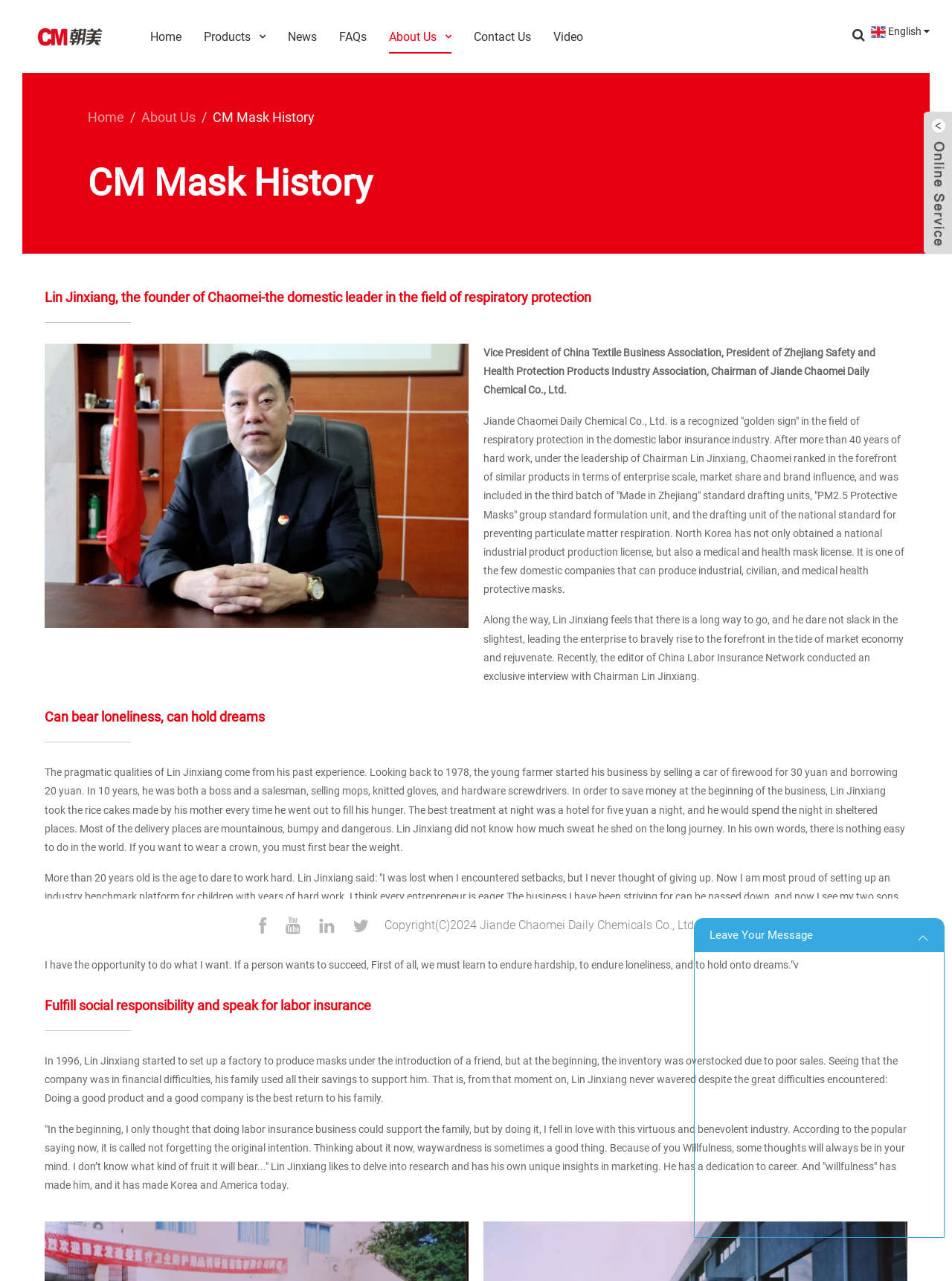Find and indicate the bounding box coordinates of the region you should select to follow the given instruction: "Click the Video link".

[0.581, 0.015, 0.612, 0.042]